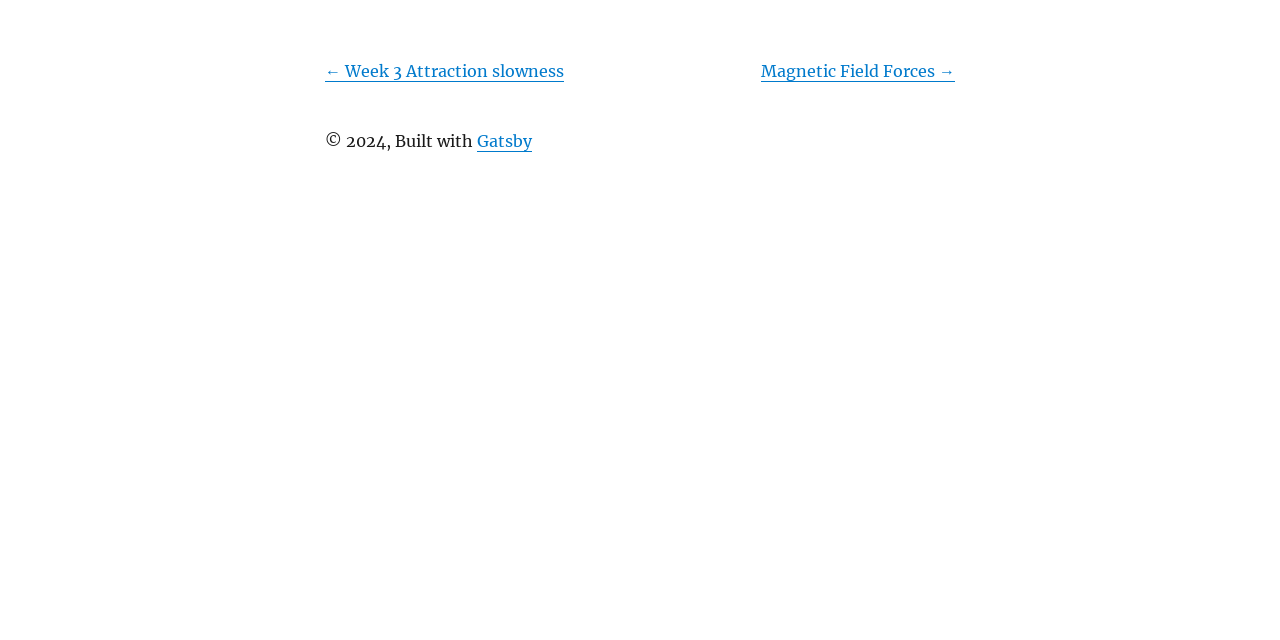Please find the bounding box for the following UI element description. Provide the coordinates in (top-left x, top-left y, bottom-right x, bottom-right y) format, with values between 0 and 1: ← Week 3 Attraction slowness

[0.254, 0.096, 0.441, 0.127]